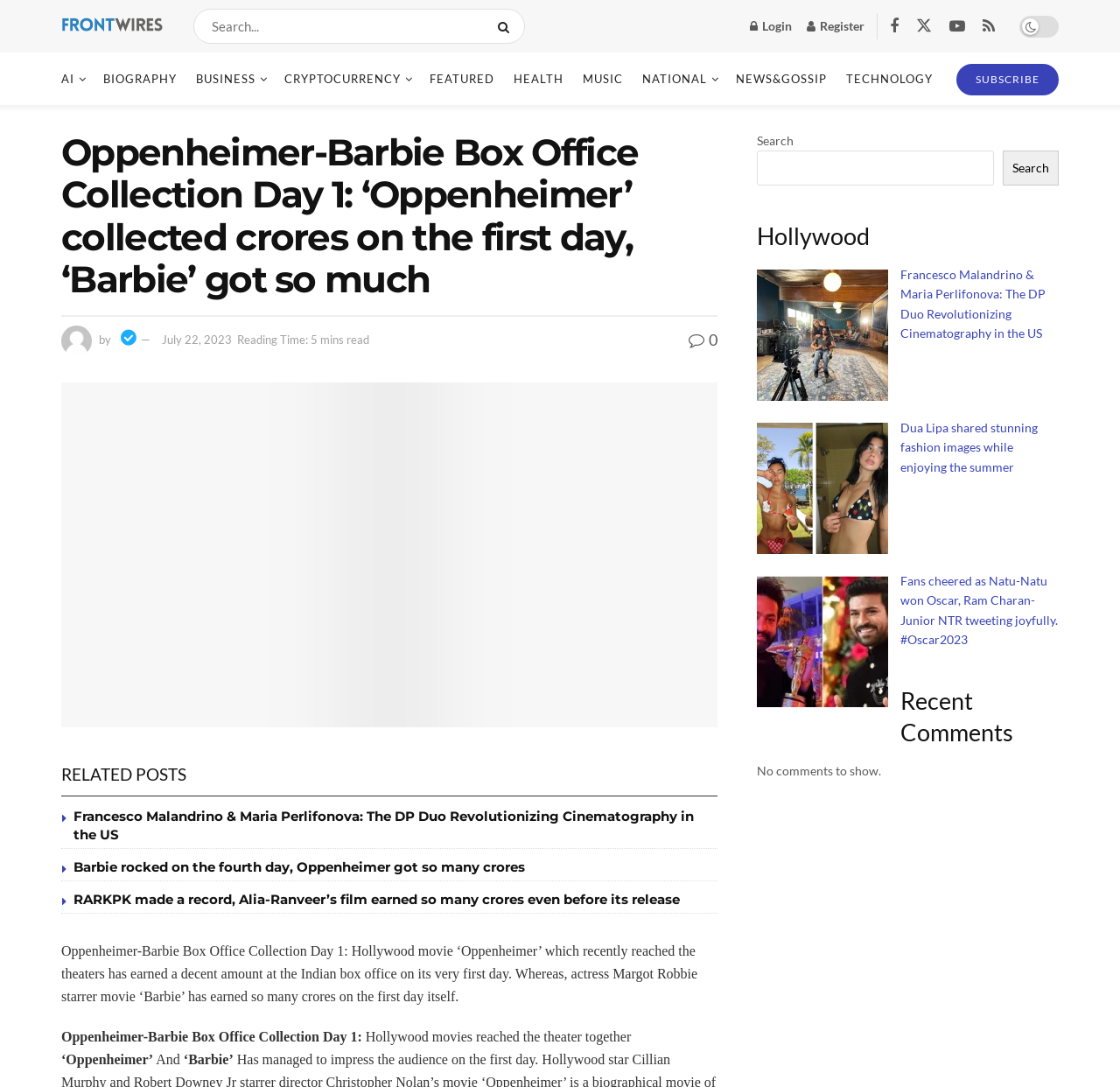Articulate a complete and detailed caption of the webpage elements.

The webpage is about the box office collection of two Hollywood movies, "Oppenheimer" and "Barbie", on their first day. At the top, there is a logo of "FrontWires" with a search bar and a login/register button. Below that, there are several links to different categories like "AI", "BIOGRAPHY", "BUSINESS", and more.

The main content of the webpage is an article about the box office collection of "Oppenheimer" and "Barbie". The article has a heading and a brief summary of the content. Below the summary, there is an image related to the article. The article itself is divided into several paragraphs, with some static text and links to other related articles.

On the right side of the webpage, there are several sections. One section is titled "RELATED POSTS" and has three articles with headings and links to the full articles. Another section has a search bar with a heading "Search" and a button to submit the search query. Below that, there is a section titled "Hollywood" with an image and a link to an article about cinematographers. There are also several other images and links to articles about fashion trends and Oscar winners.

At the bottom of the webpage, there is a section titled "Recent Comments" with a message saying "No comments to show."